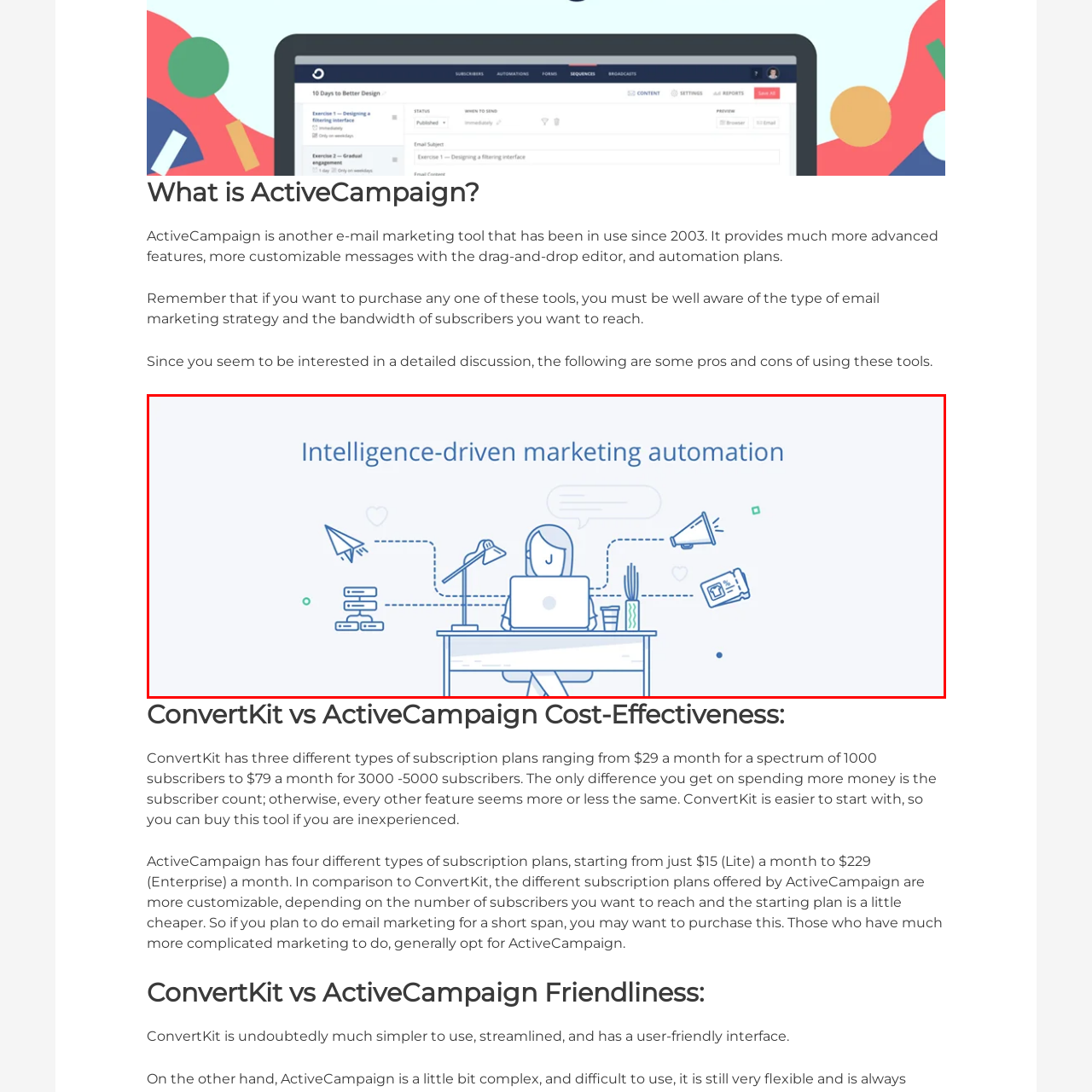Craft an in-depth description of the visual elements captured within the red box.

The image illustrates the concept of "Intelligence-driven marketing automation," featuring a central figure seated at a desk with a laptop, symbolizing a modern marketer engaged in digital tasks. Surrounding the figure are various icons representing marketing elements, including a paper airplane, a megaphone, and a marketing card, all connected with dotted lines that suggest automation and interconnected strategies. The light blue color scheme conveys a sense of calmness and professionalism, while the overall design reflects the innovative and technical aspects of utilizing technology and data for effective marketing solutions. This visual representation aligns with the functionalities offered by tools like ActiveCampaign, enhancing users' email marketing strategies through advanced automation features.